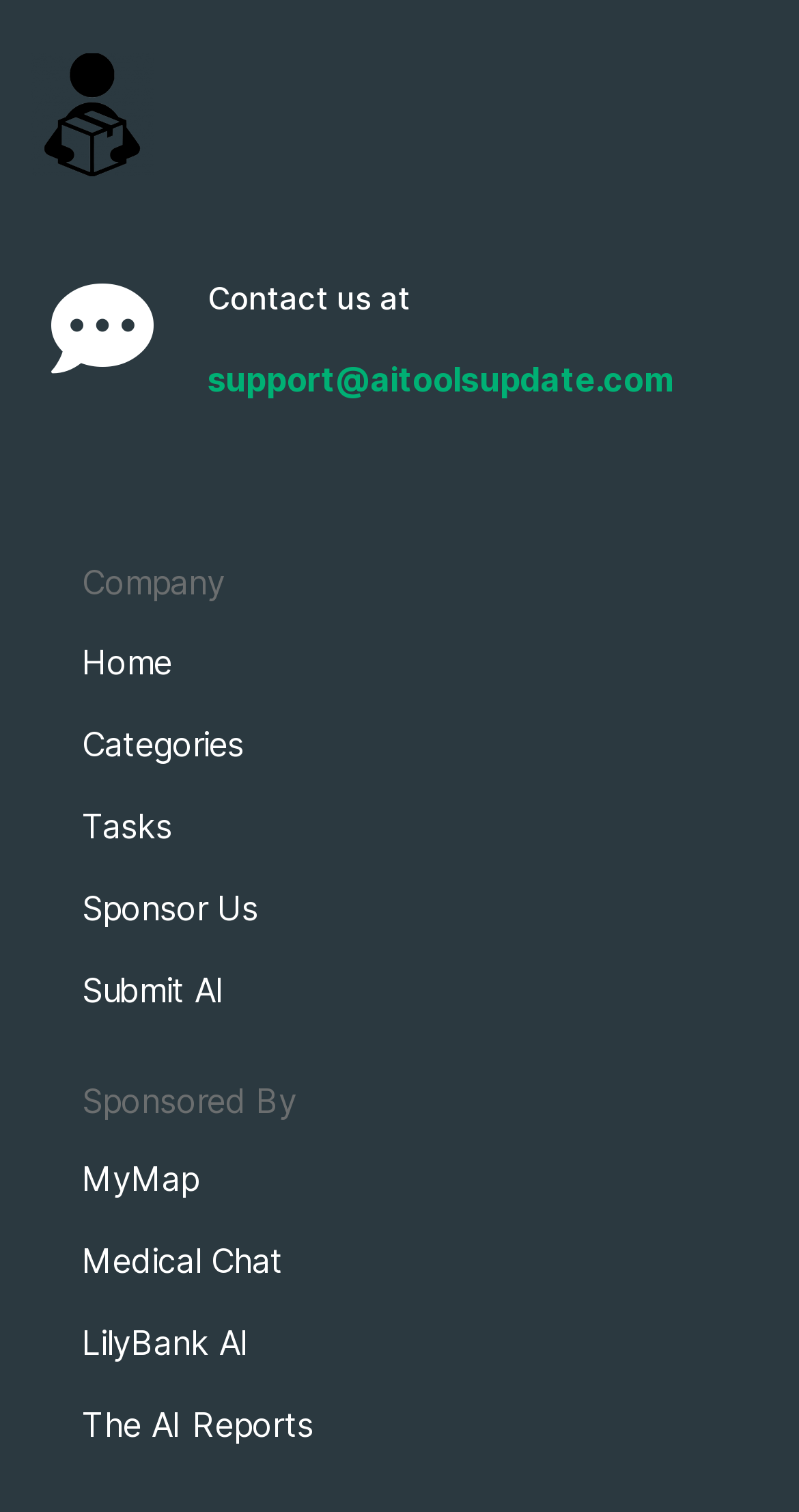Please find the bounding box coordinates (top-left x, top-left y, bottom-right x, bottom-right y) in the screenshot for the UI element described as follows: Home

None